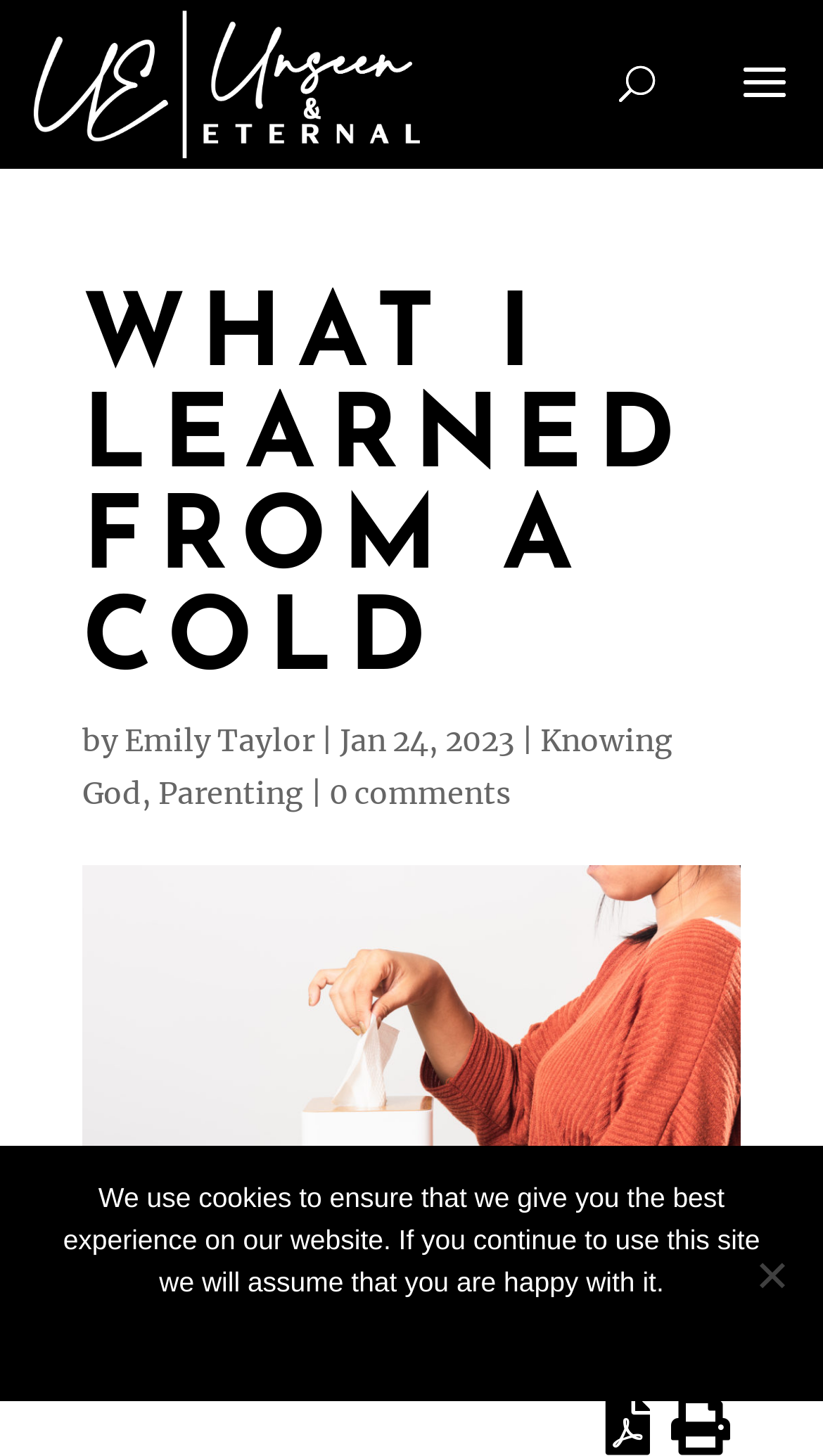Specify the bounding box coordinates of the element's region that should be clicked to achieve the following instruction: "Search for something". The bounding box coordinates consist of four float numbers between 0 and 1, in the format [left, top, right, bottom].

[0.5, 0.0, 0.541, 0.009]